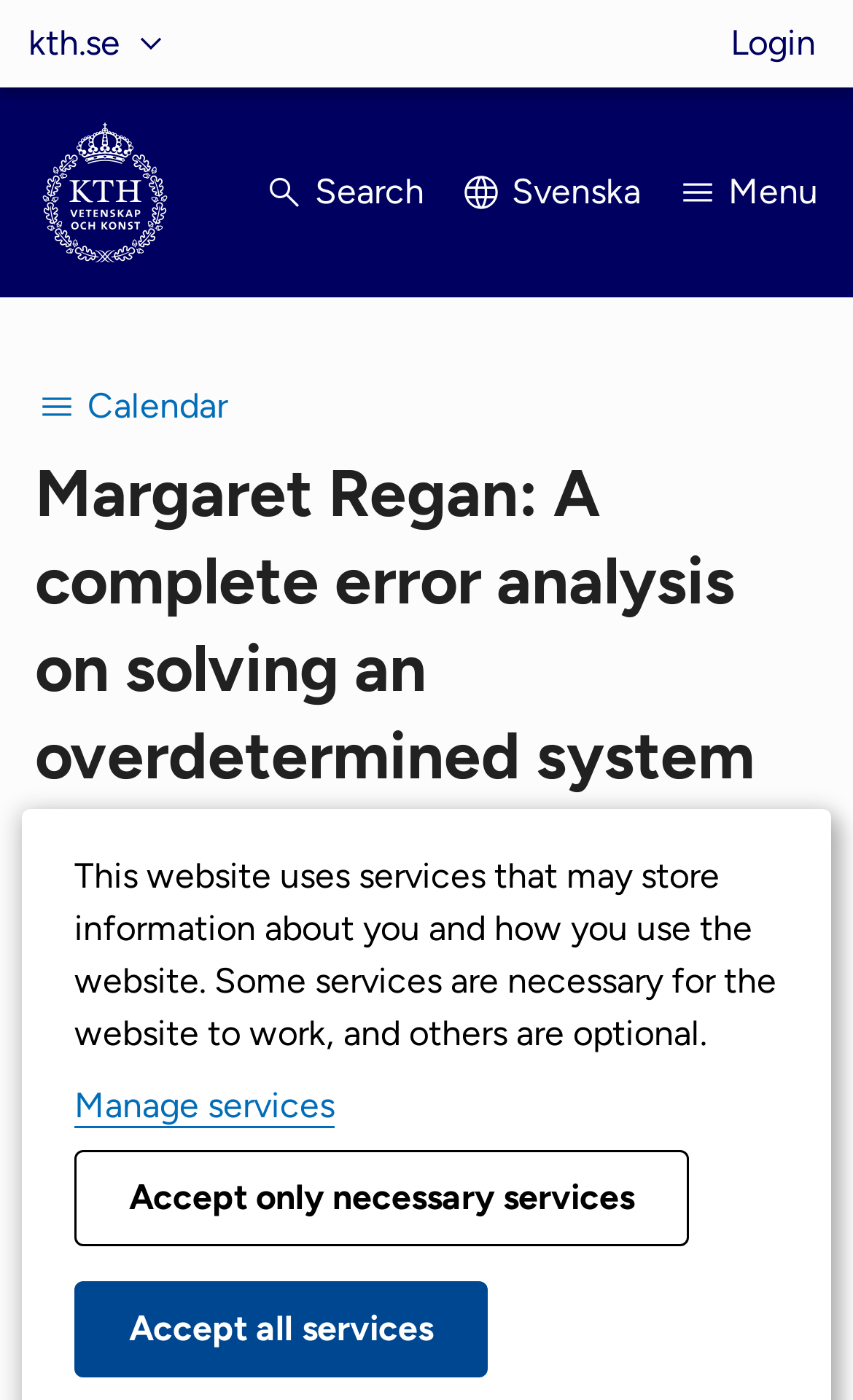Please determine the bounding box coordinates of the element's region to click for the following instruction: "Go to KTH's start page".

[0.041, 0.087, 0.205, 0.187]